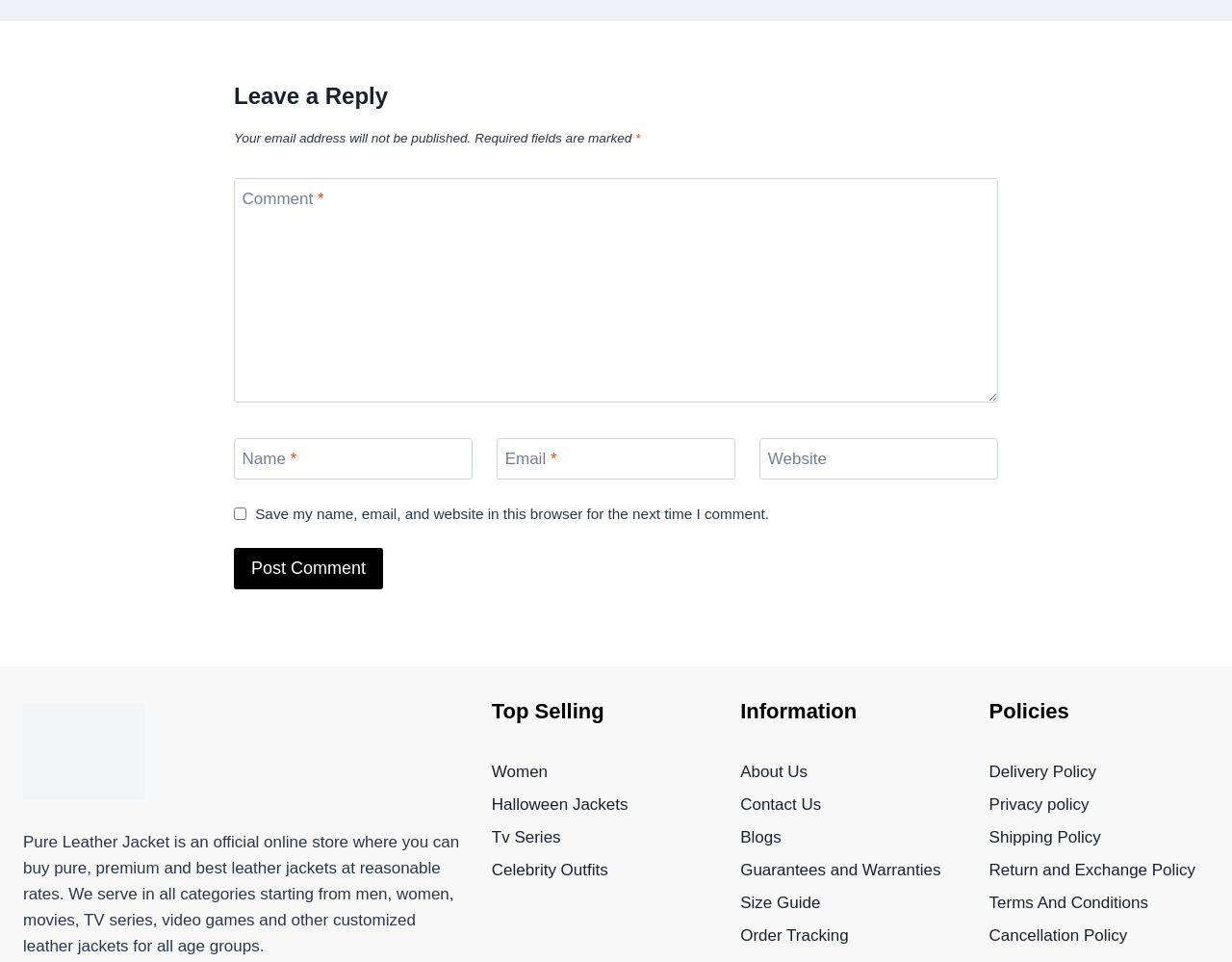What categories of leather jackets are available?
Please respond to the question thoroughly and include all relevant details.

The static text mentions that the website serves in all categories starting from men, women, movies, TV series, video games and other customized leather jackets for all age groups, which implies that these are the categories of leather jackets available on the website.